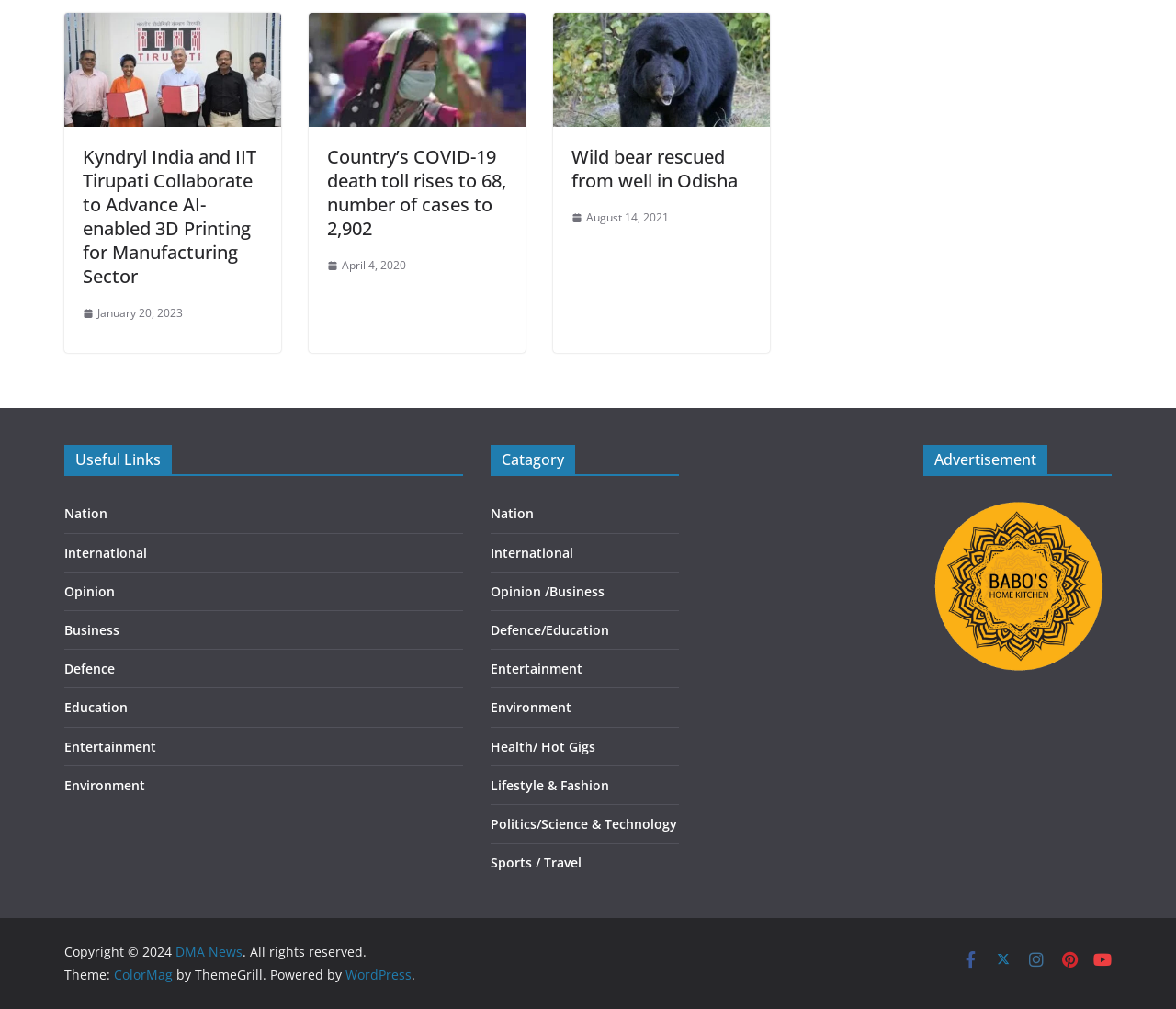What are the categories listed on the webpage?
Answer the question with a detailed and thorough explanation.

I found the categories listed on the webpage by looking at the links under the 'Category' heading, which are located in the middle of the webpage.